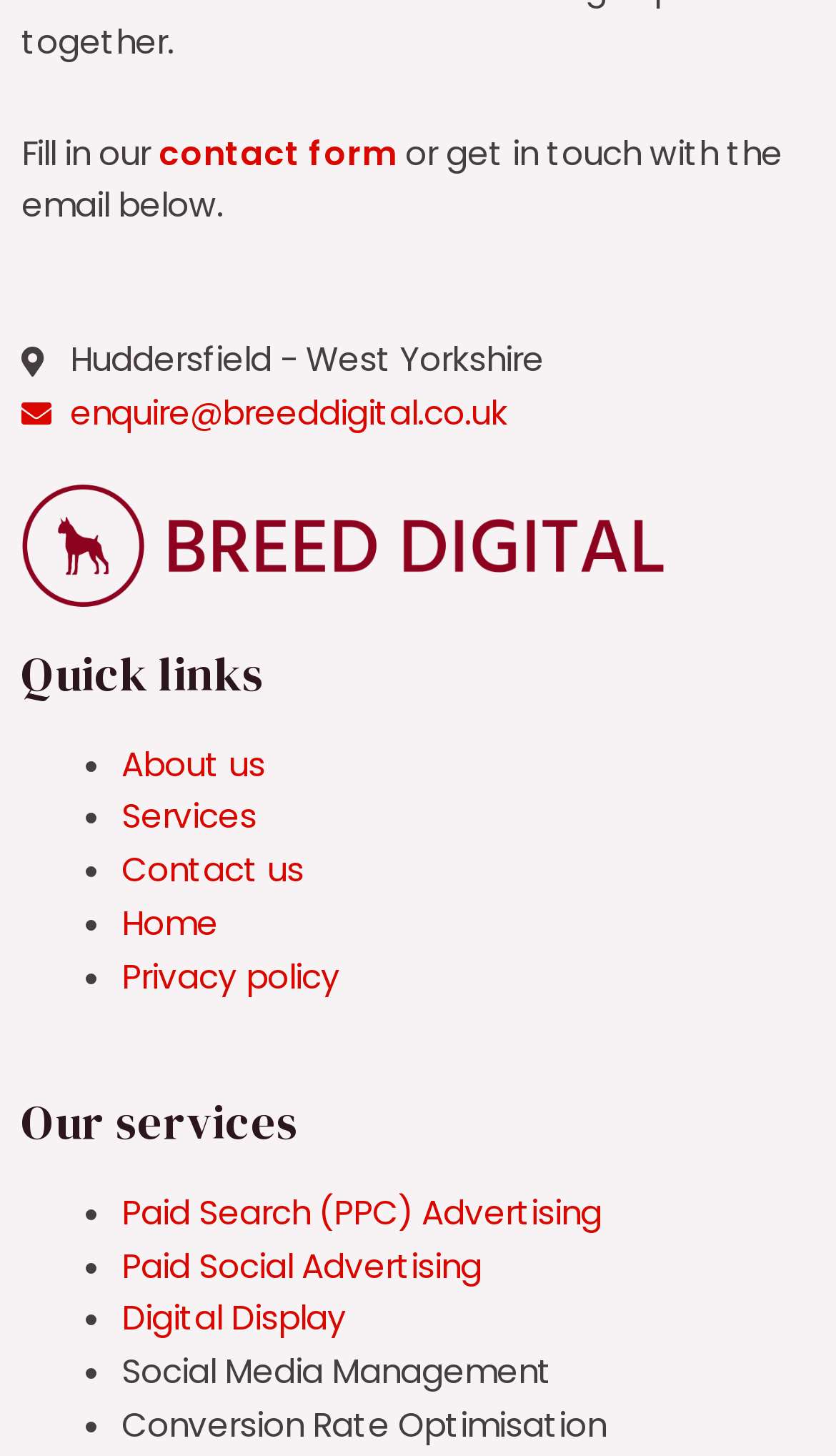What are the services offered by Breed Digital?
Please craft a detailed and exhaustive response to the question.

I found the services offered by Breed Digital by looking at the list of links and static text elements under the heading 'Our services'. The services include Paid Search (PPC) Advertising, Paid Social Advertising, Digital Display, Social Media Management, and Conversion Rate Optimisation.